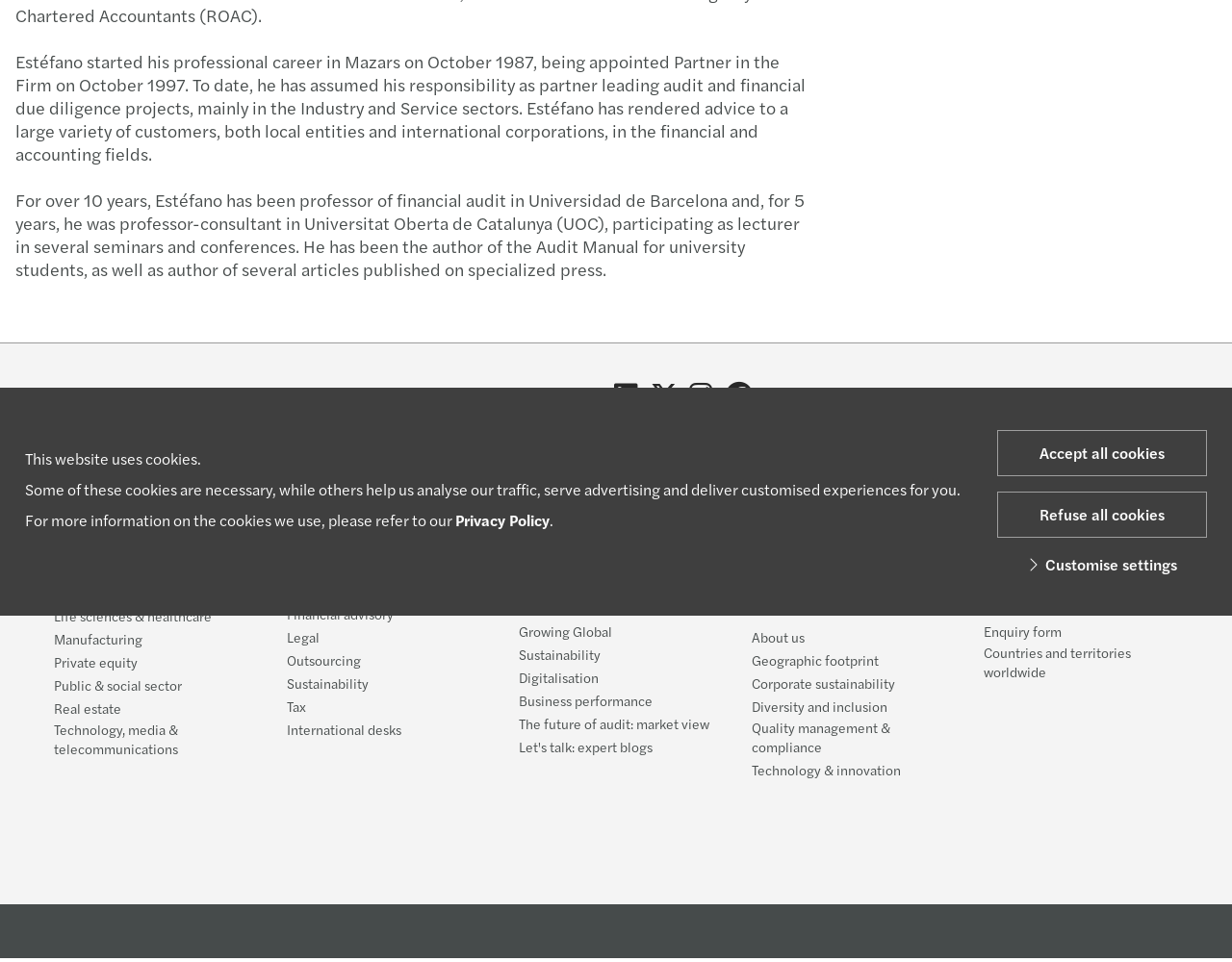Extract the bounding box of the UI element described as: "parent_node: 1/12 aria-label="play"".

None